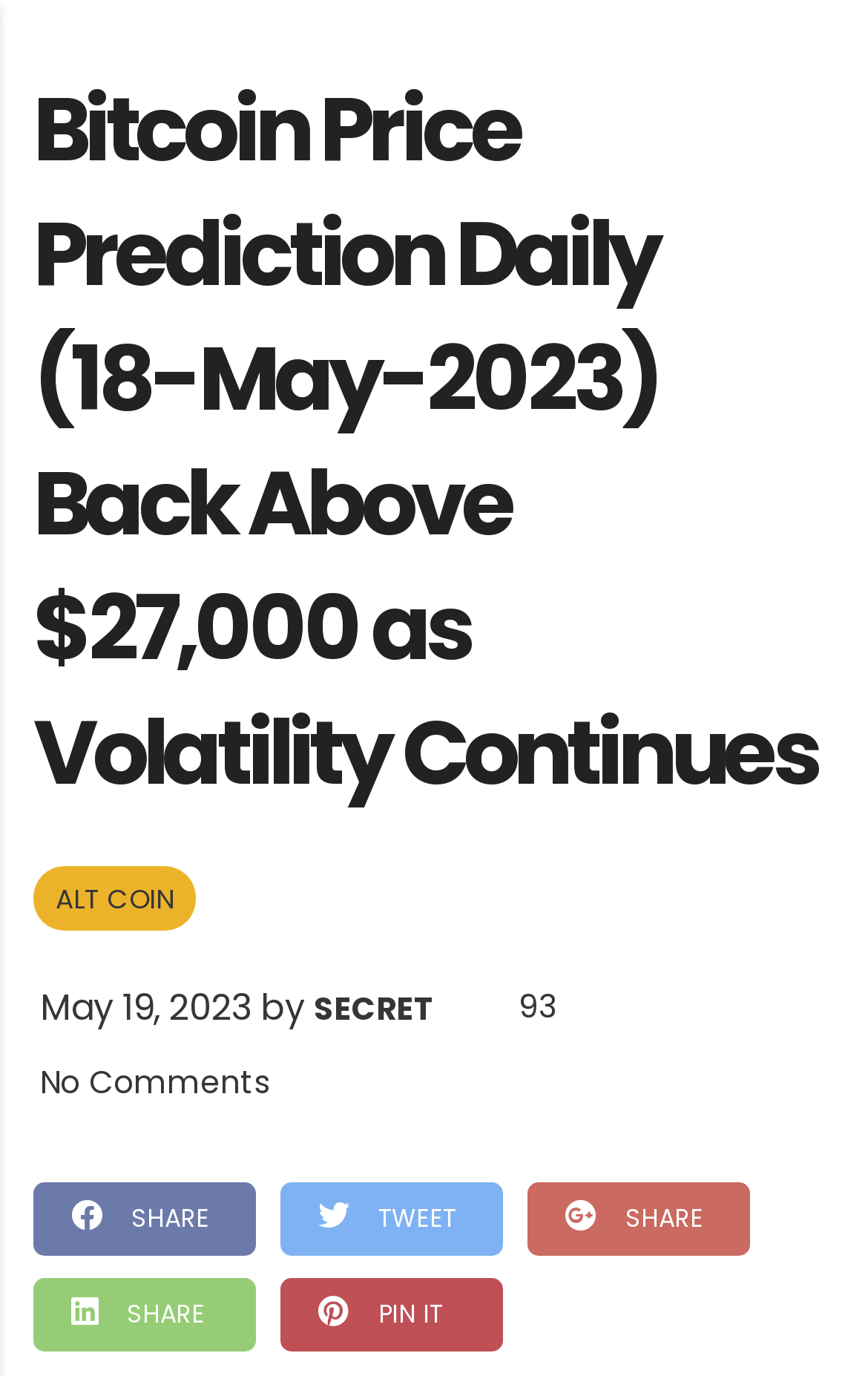Reply to the question with a brief word or phrase: What is the name of the author of the article?

SECRET